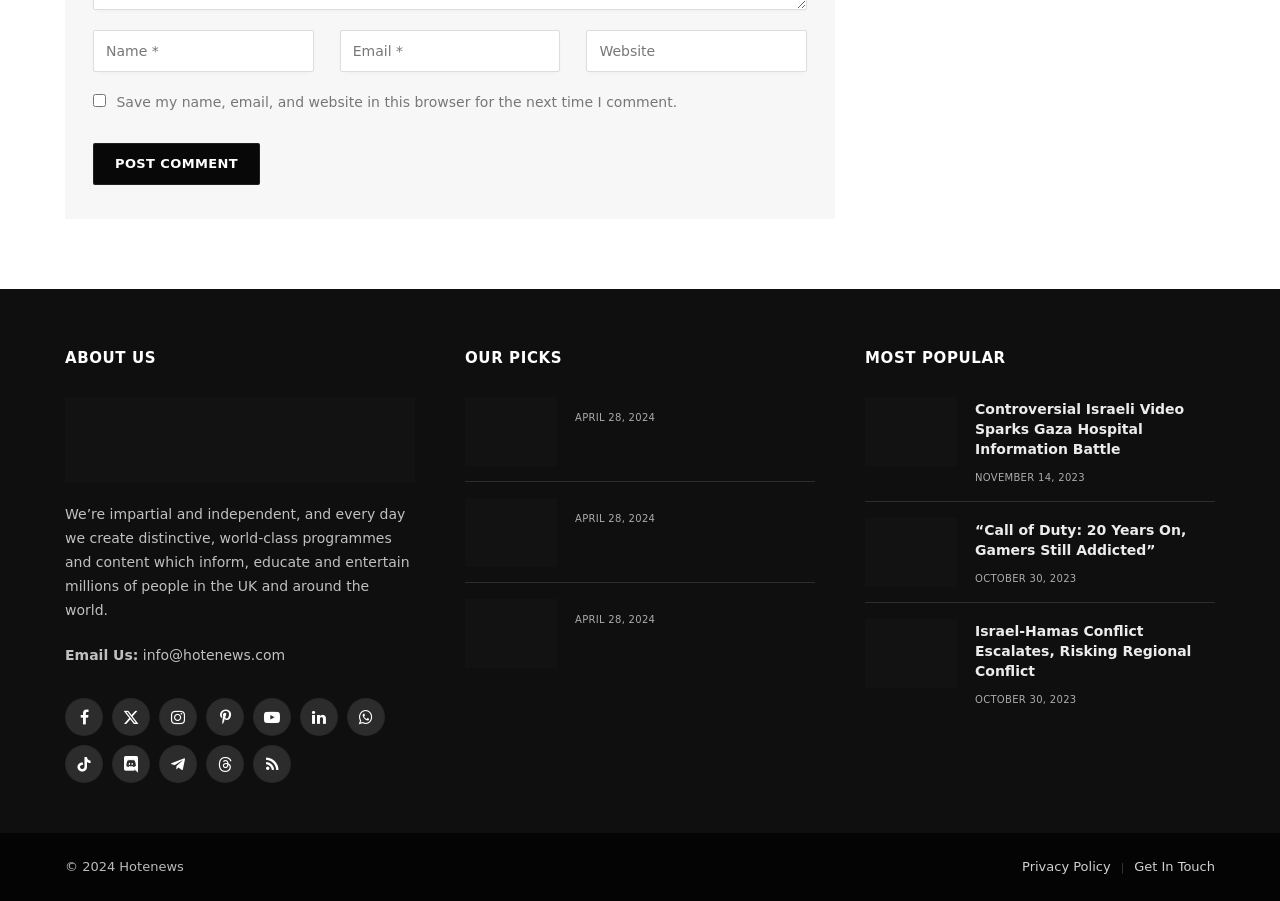Please reply to the following question using a single word or phrase: 
How many articles are listed under 'OUR PICKS'?

3